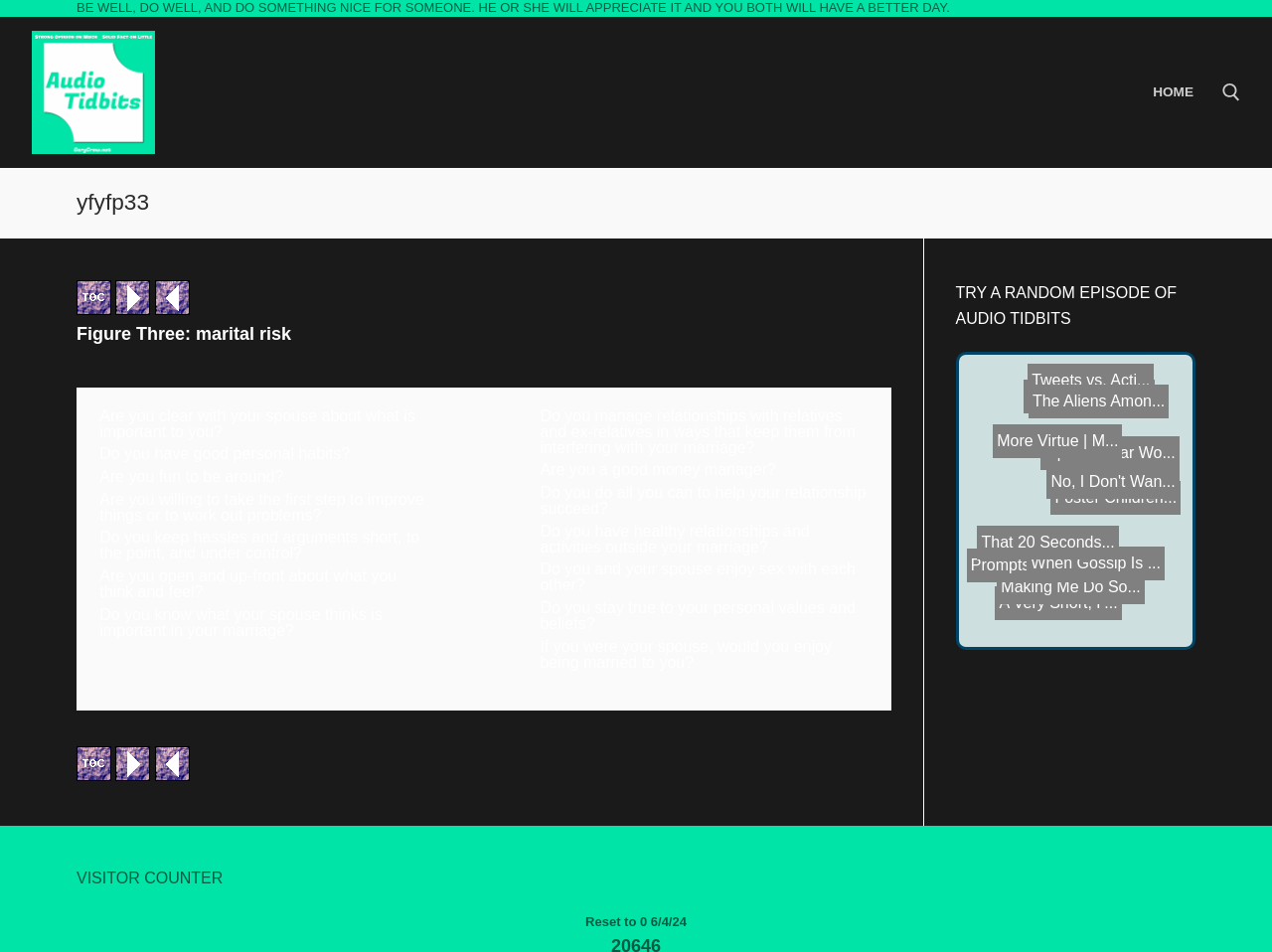What is the topic of the article in the main section?
Using the image as a reference, deliver a detailed and thorough answer to the question.

I found the topic of the article by looking at the heading element with the text 'Figure Three: marital risk' which is located in the main section of the webpage.